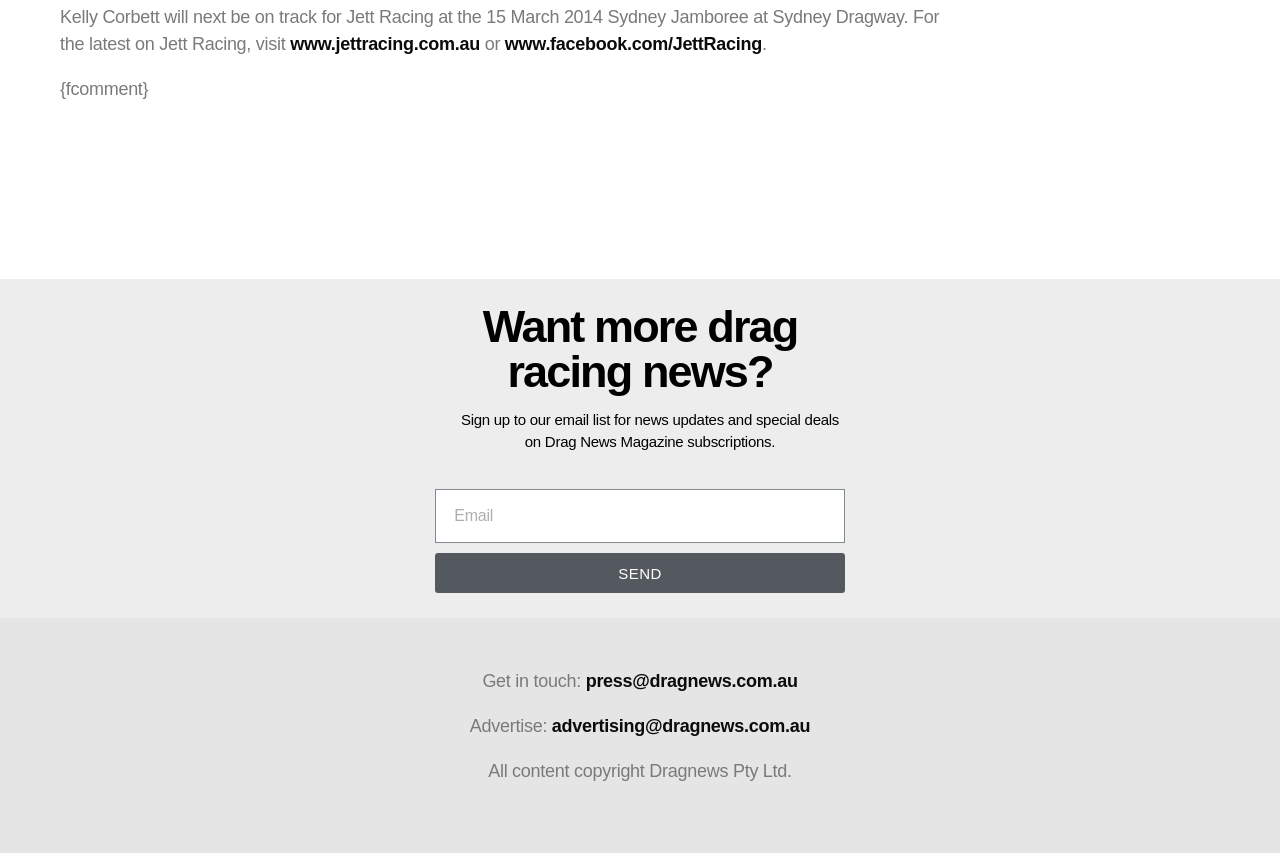How can I contact Dragnews for advertising?
Give a one-word or short phrase answer based on the image.

advertising@dragnews.com.au